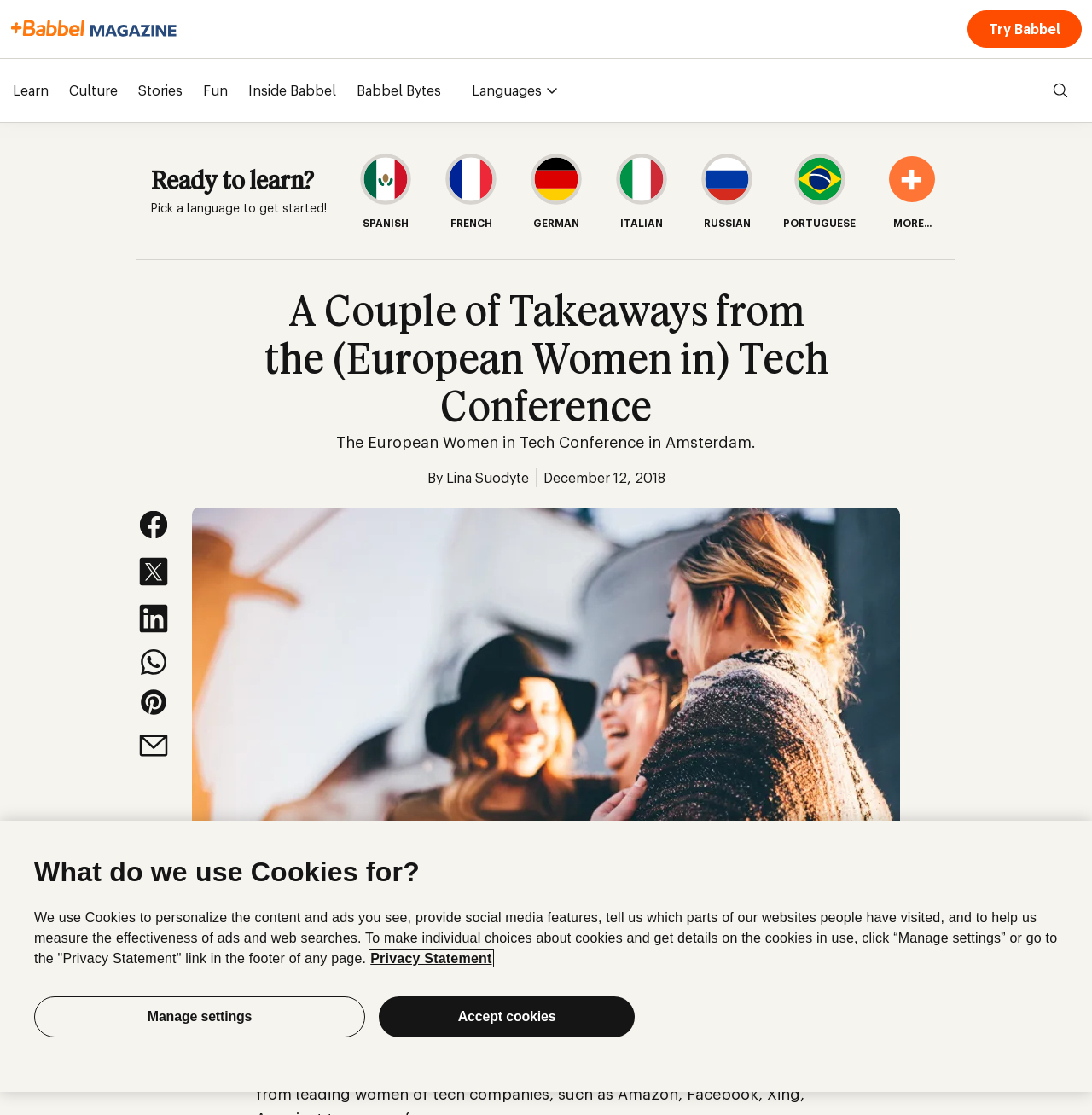How many language options are available?
Please give a detailed and elaborate explanation in response to the question.

I counted the number of language links available in the language picker section, which are SPANISH, FRENCH, GERMAN, ITALIAN, RUSSIAN, PORTUGUESE, and MORE languages.